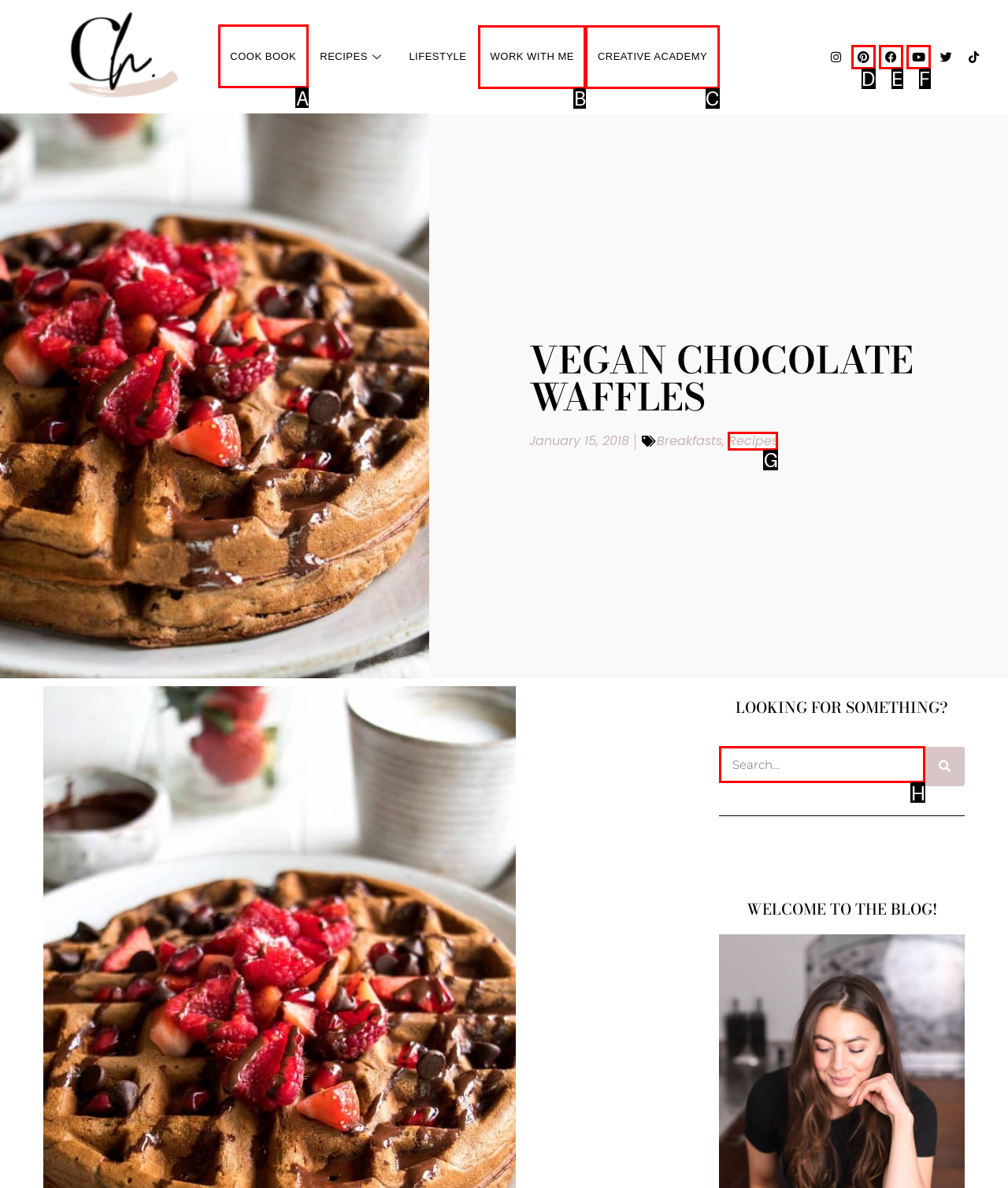Determine which option you need to click to execute the following task: click on COOK BOOK. Provide your answer as a single letter.

A